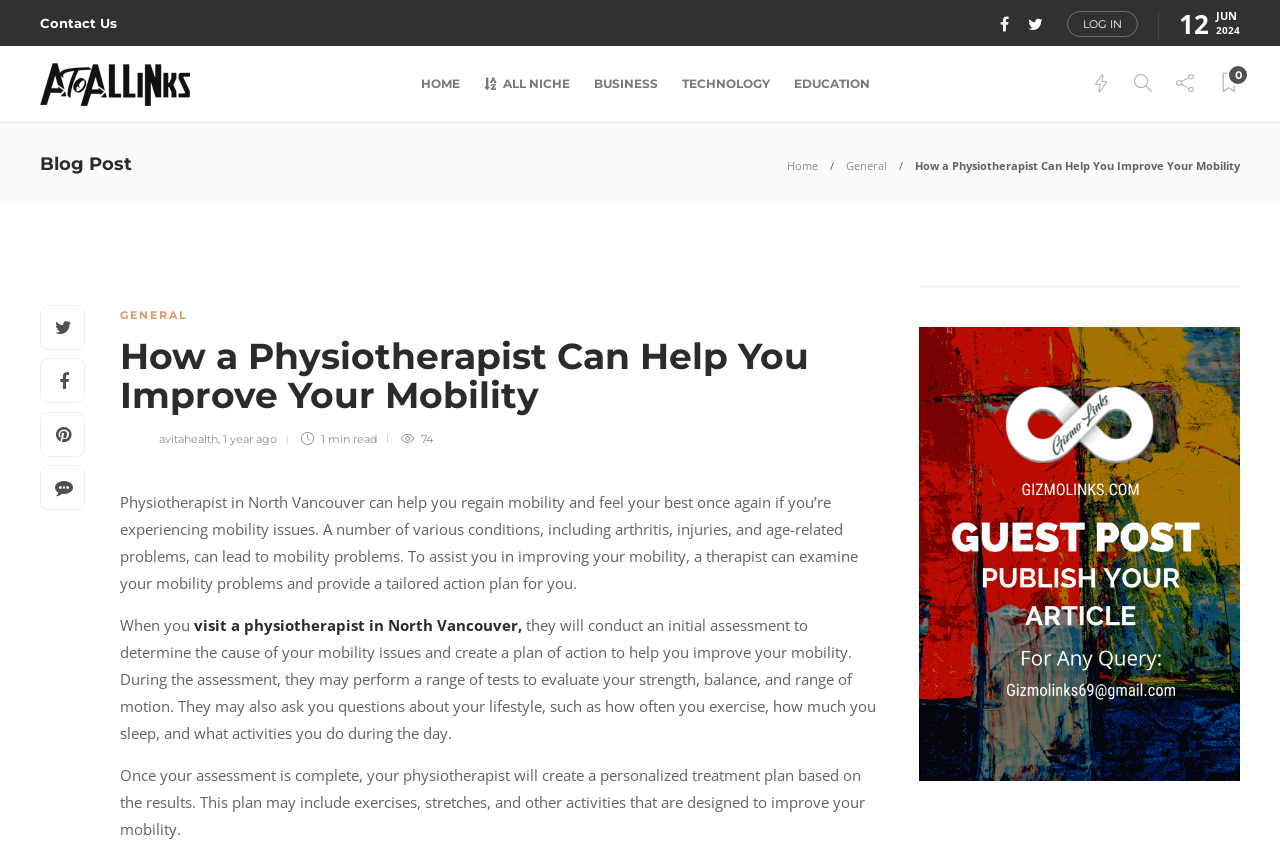Find the bounding box coordinates of the element to click in order to complete this instruction: "Visit https://www.gizmolinks.com/". The bounding box coordinates must be four float numbers between 0 and 1, denoted as [left, top, right, bottom].

[0.718, 0.383, 0.969, 0.916]